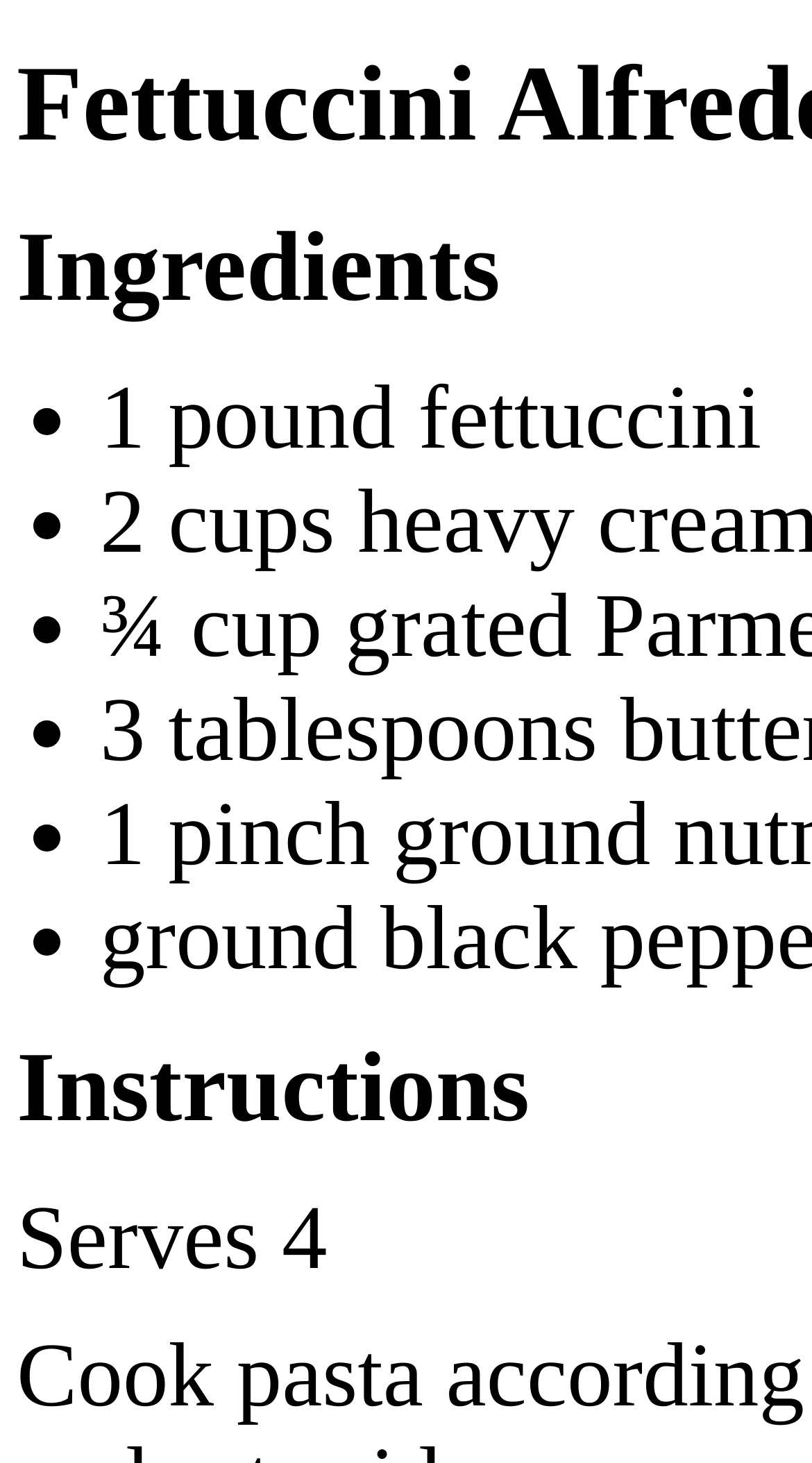Please provide a detailed answer to the question below based on the screenshot: 
What is the first ingredient listed?

I found the first ingredient by looking at the list of ingredients, which starts with a bullet point and the text '1 pound fettuccini'. This suggests that fettuccini is the first ingredient required for the recipe.